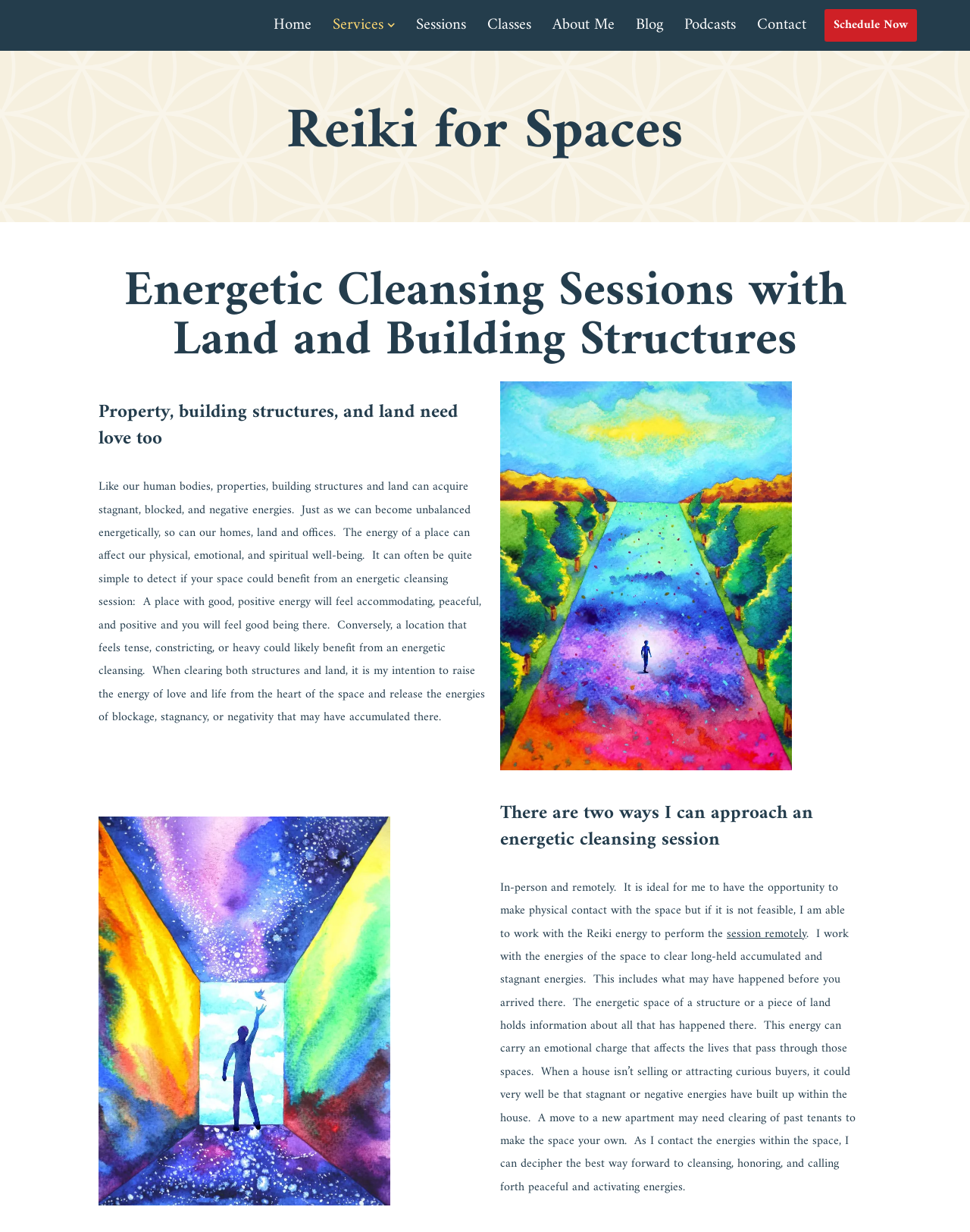Identify the bounding box of the UI element described as follows: "Schedule Now". Provide the coordinates as four float numbers in the range of 0 to 1 [left, top, right, bottom].

[0.85, 0.007, 0.945, 0.034]